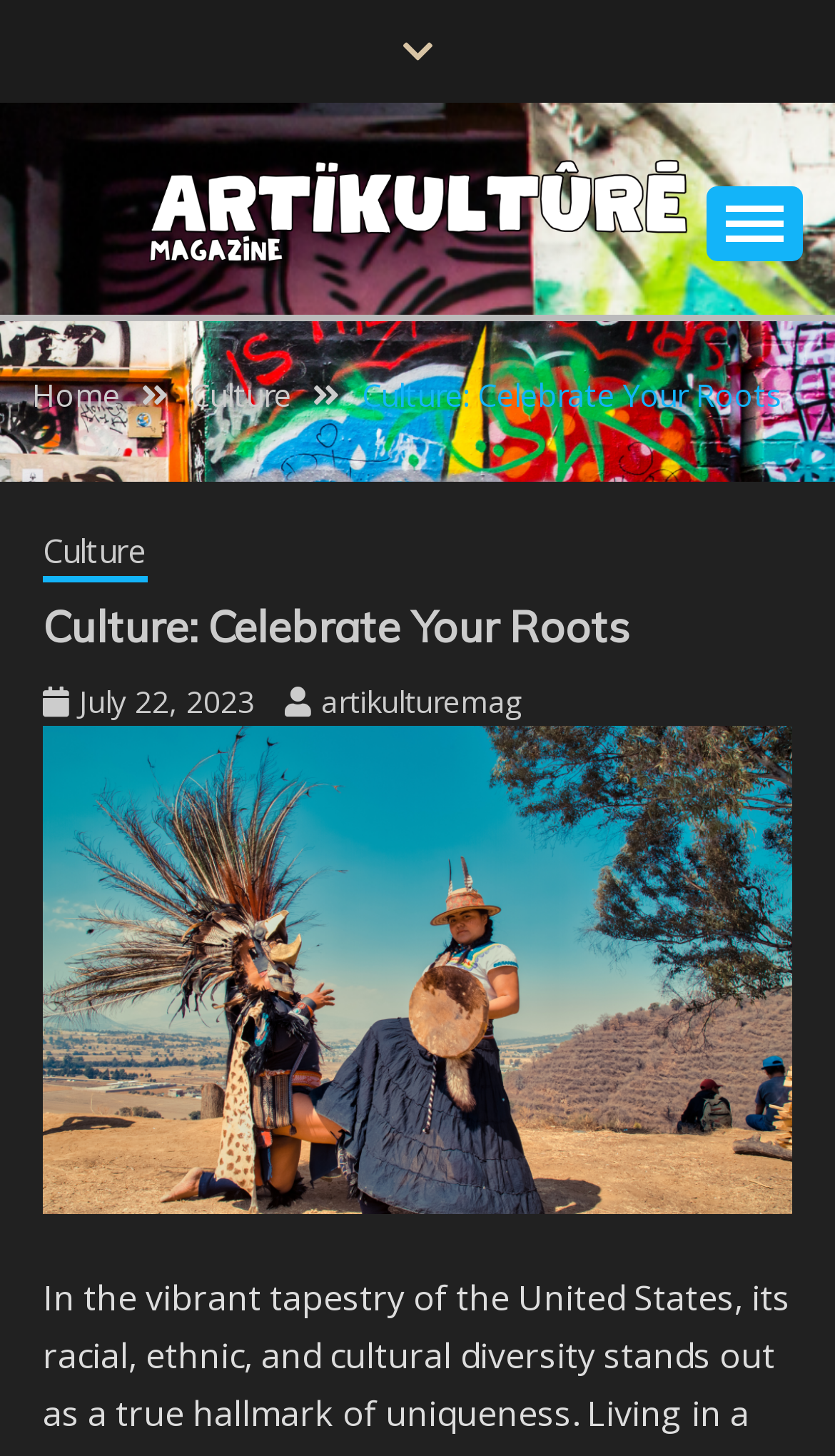Identify the bounding box for the UI element that is described as follows: "parent_node: ARTIKULTURE".

[0.846, 0.128, 0.962, 0.179]